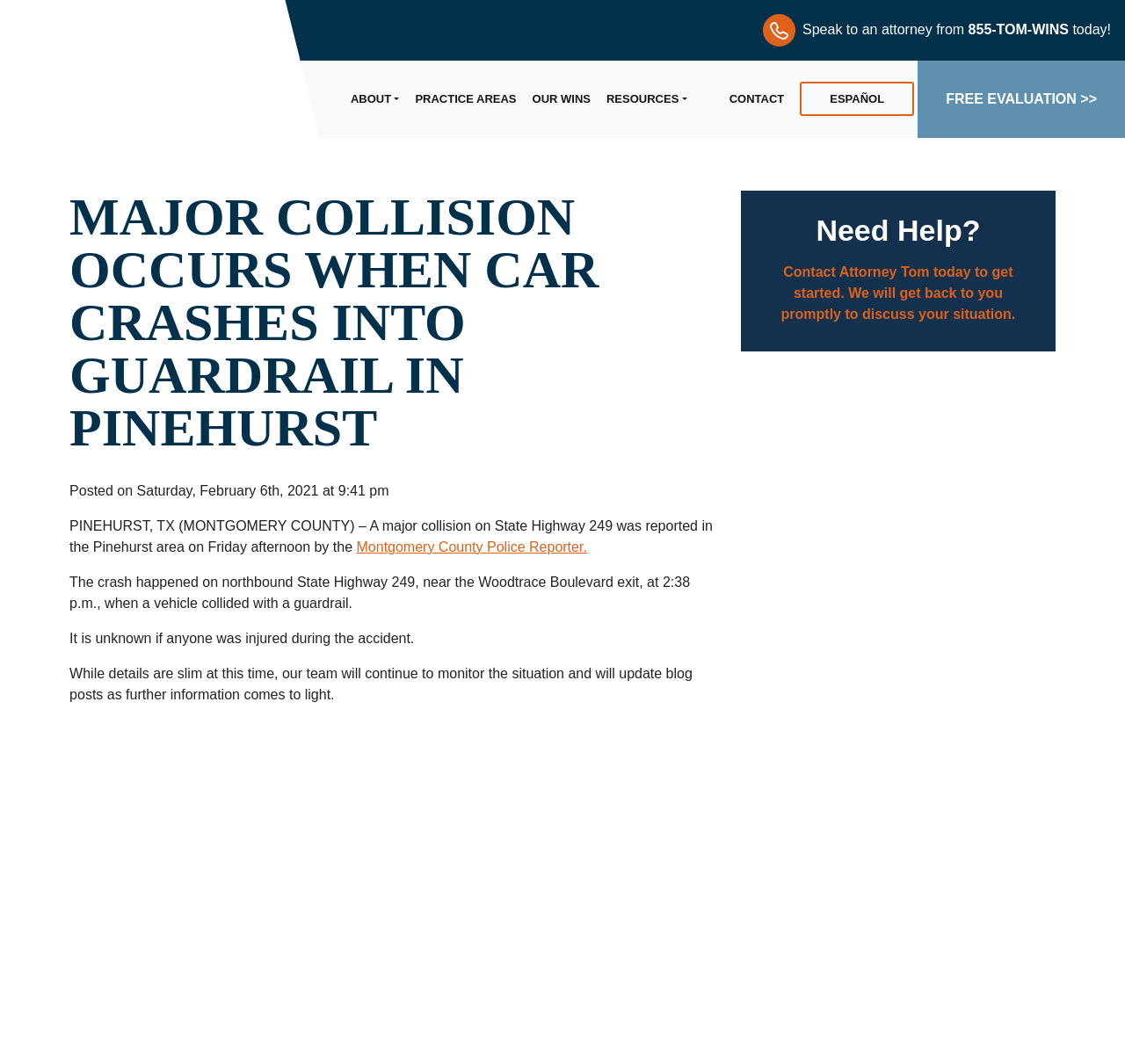Give a short answer using one word or phrase for the question:
What is the name of the attorney?

Attorney Tom